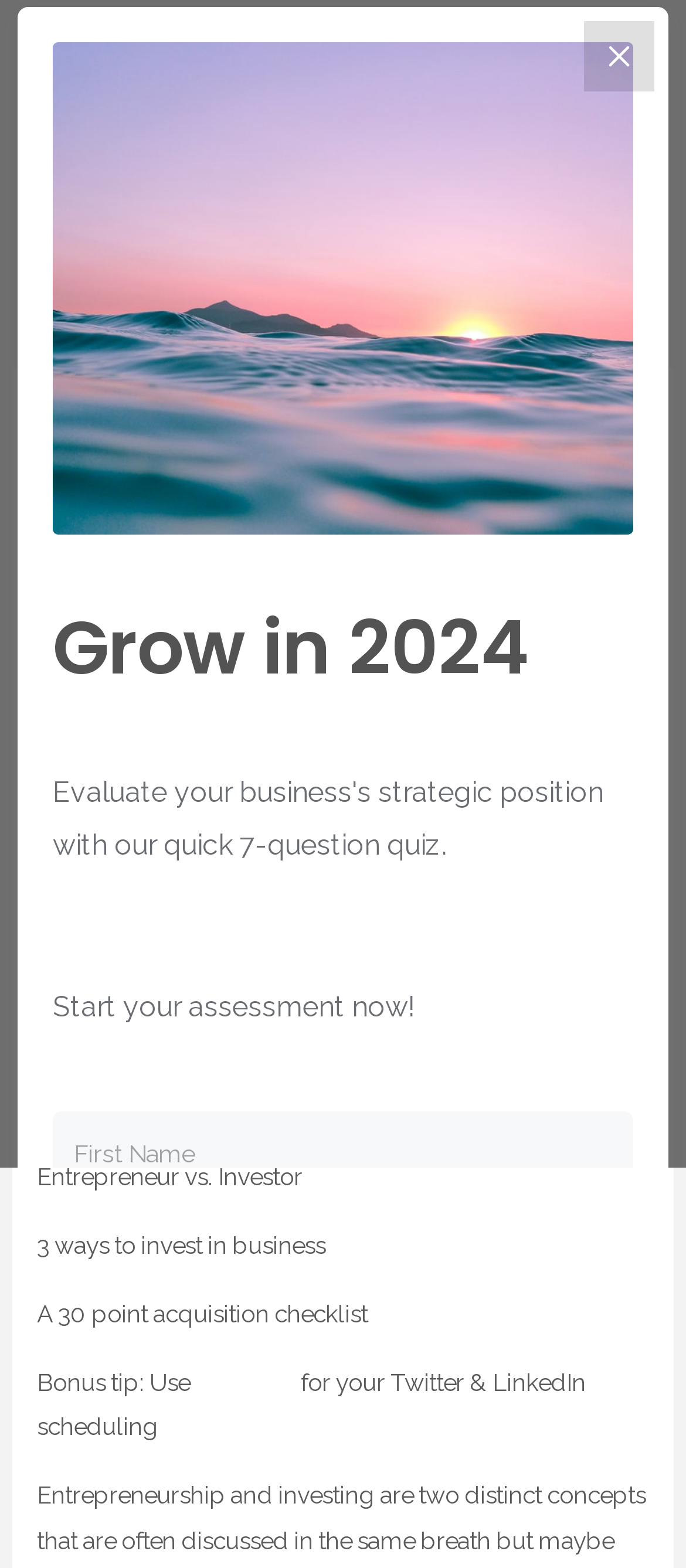Please locate and retrieve the main header text of the webpage.

Investing in Small Businesses: Opportunities and Strategies for Success